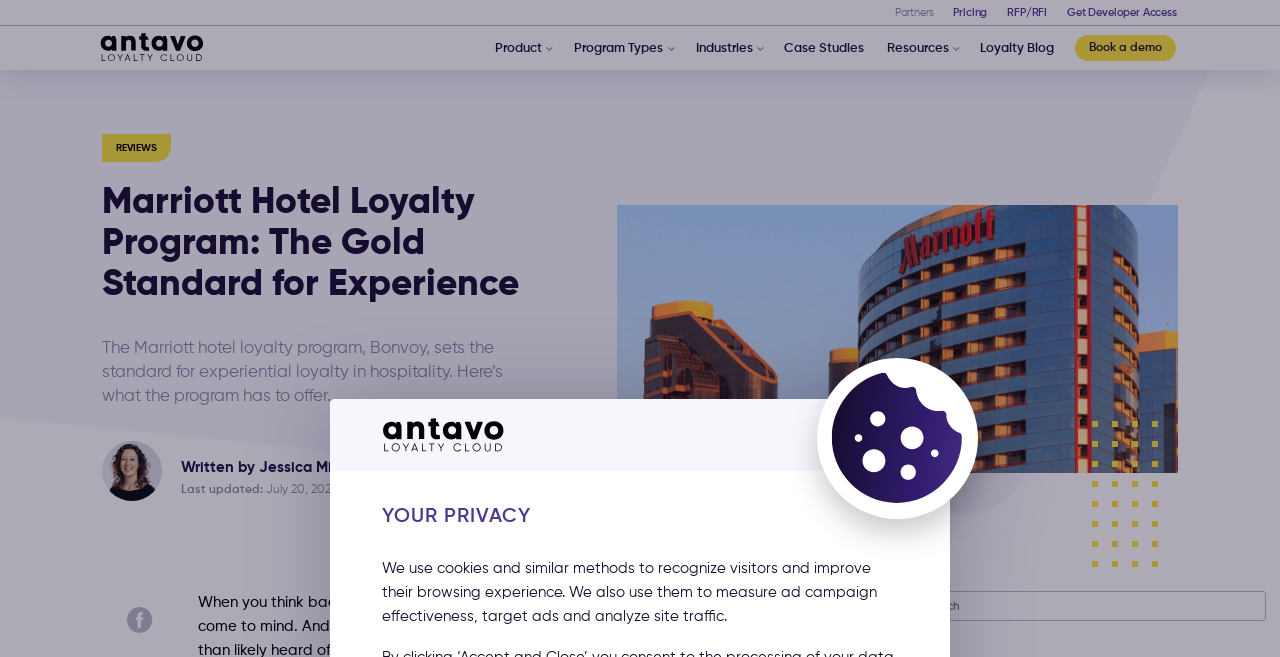Identify the bounding box coordinates of the clickable region necessary to fulfill the following instruction: "view Loyalty Blog". The bounding box coordinates should be four float numbers between 0 and 1, i.e., [left, top, right, bottom].

[0.766, 0.043, 0.824, 0.107]